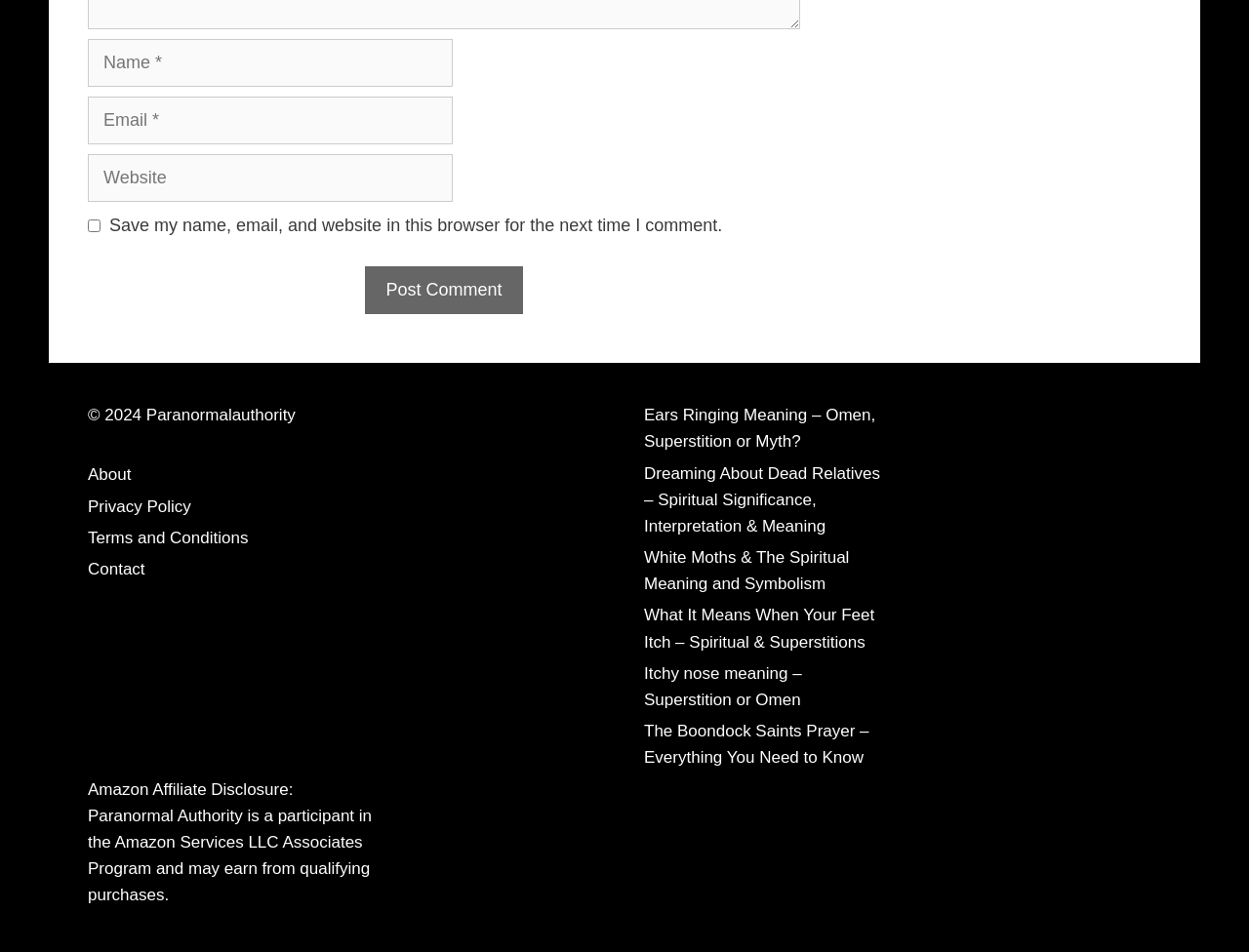What is the topic of the first article link?
Please utilize the information in the image to give a detailed response to the question.

The first article link is located in the middle section of the webpage and is labeled 'Ears Ringing Meaning – Omen, Superstition or Myth?'. This suggests that the topic of the article is the meaning and significance of ears ringing.